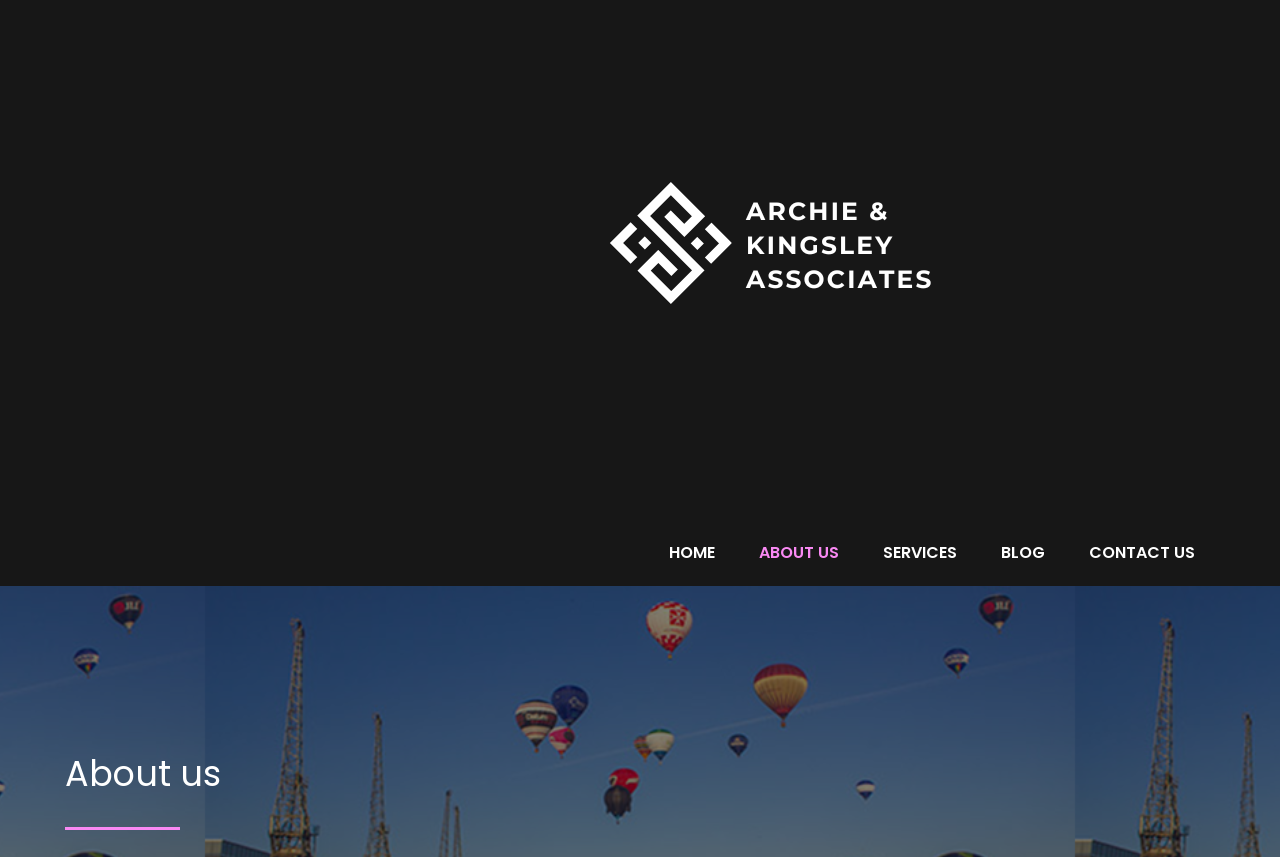Is there an image on the webpage?
Please provide a comprehensive answer based on the contents of the image.

I noticed that there is an image element on the webpage, which is labeled as 'image1' and has a bounding box with coordinates [0.06, 0.012, 0.362, 0.463]. This indicates that there is an image on the webpage.